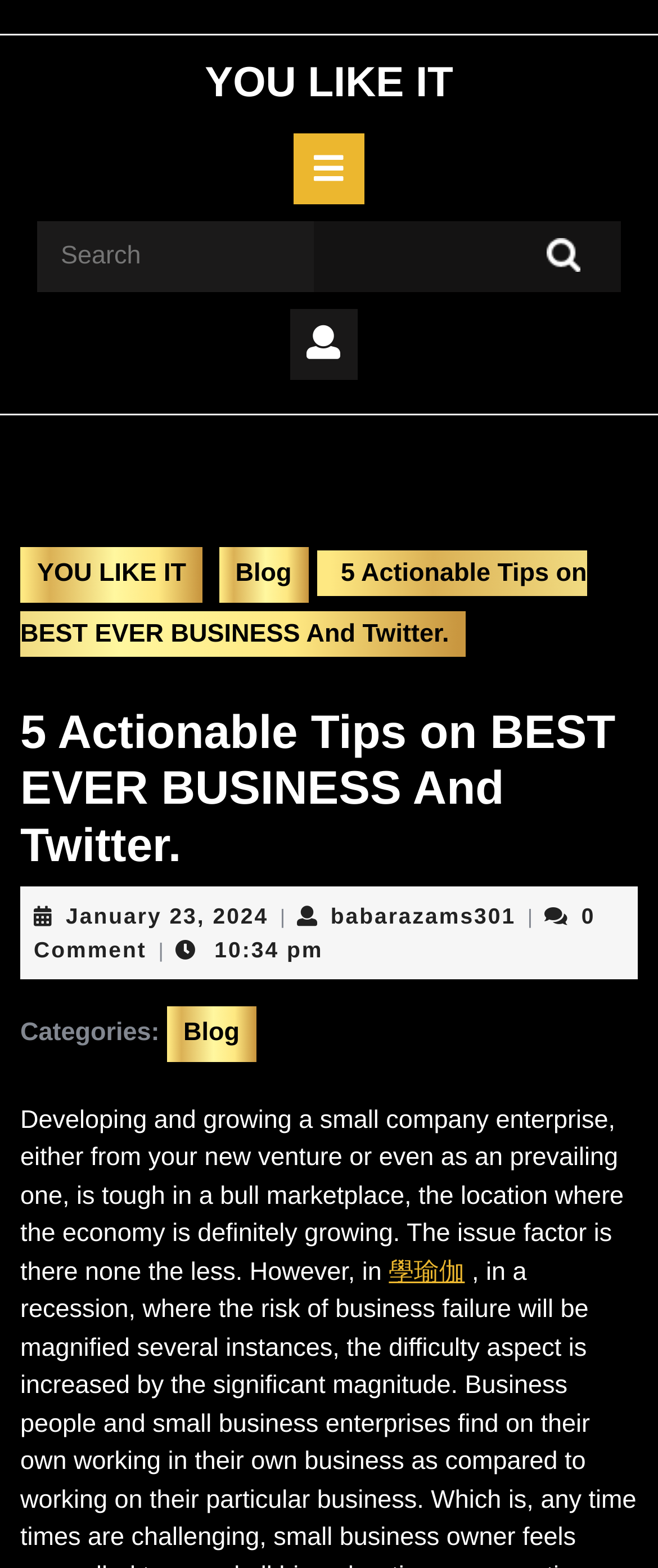Highlight the bounding box coordinates of the element you need to click to perform the following instruction: "Read the article about '5 Actionable Tips on BEST EVER BUSINESS And Twitter'."

[0.031, 0.356, 0.892, 0.413]